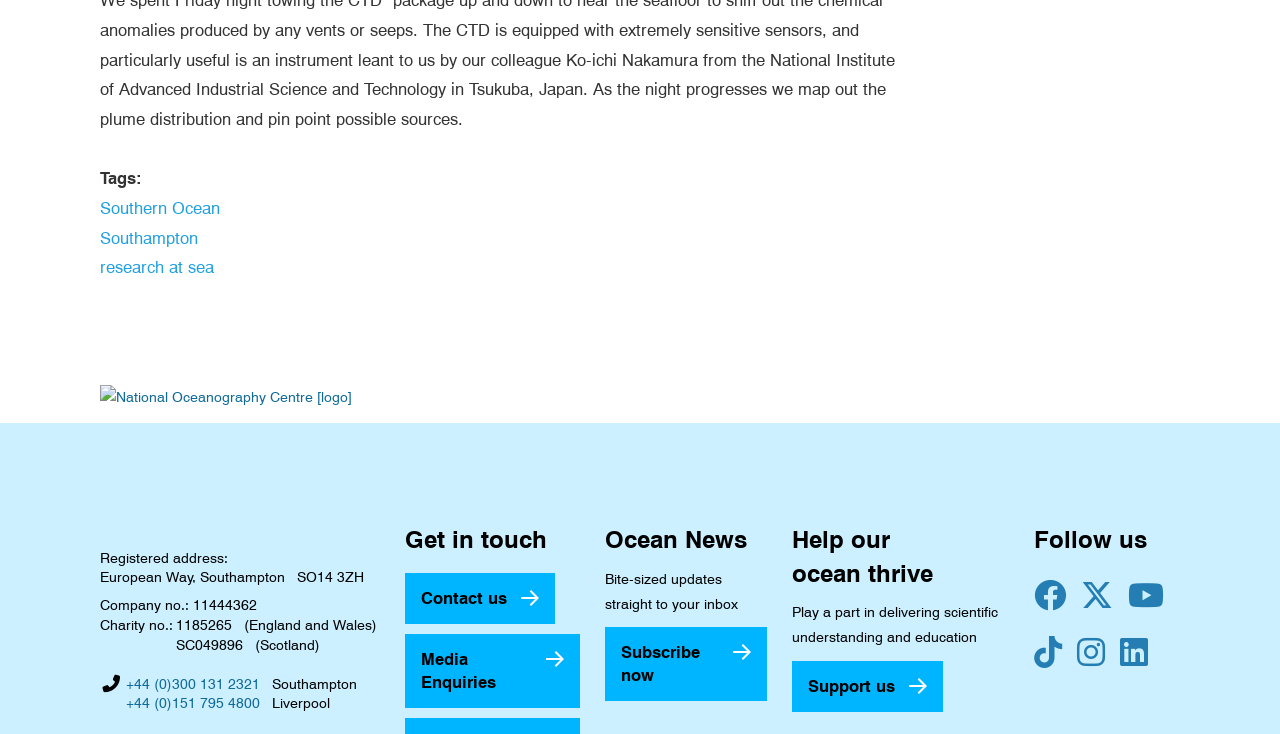Identify the bounding box coordinates of the specific part of the webpage to click to complete this instruction: "Follow the National Oceanography Centre on Facebook".

[0.808, 0.784, 0.833, 0.837]